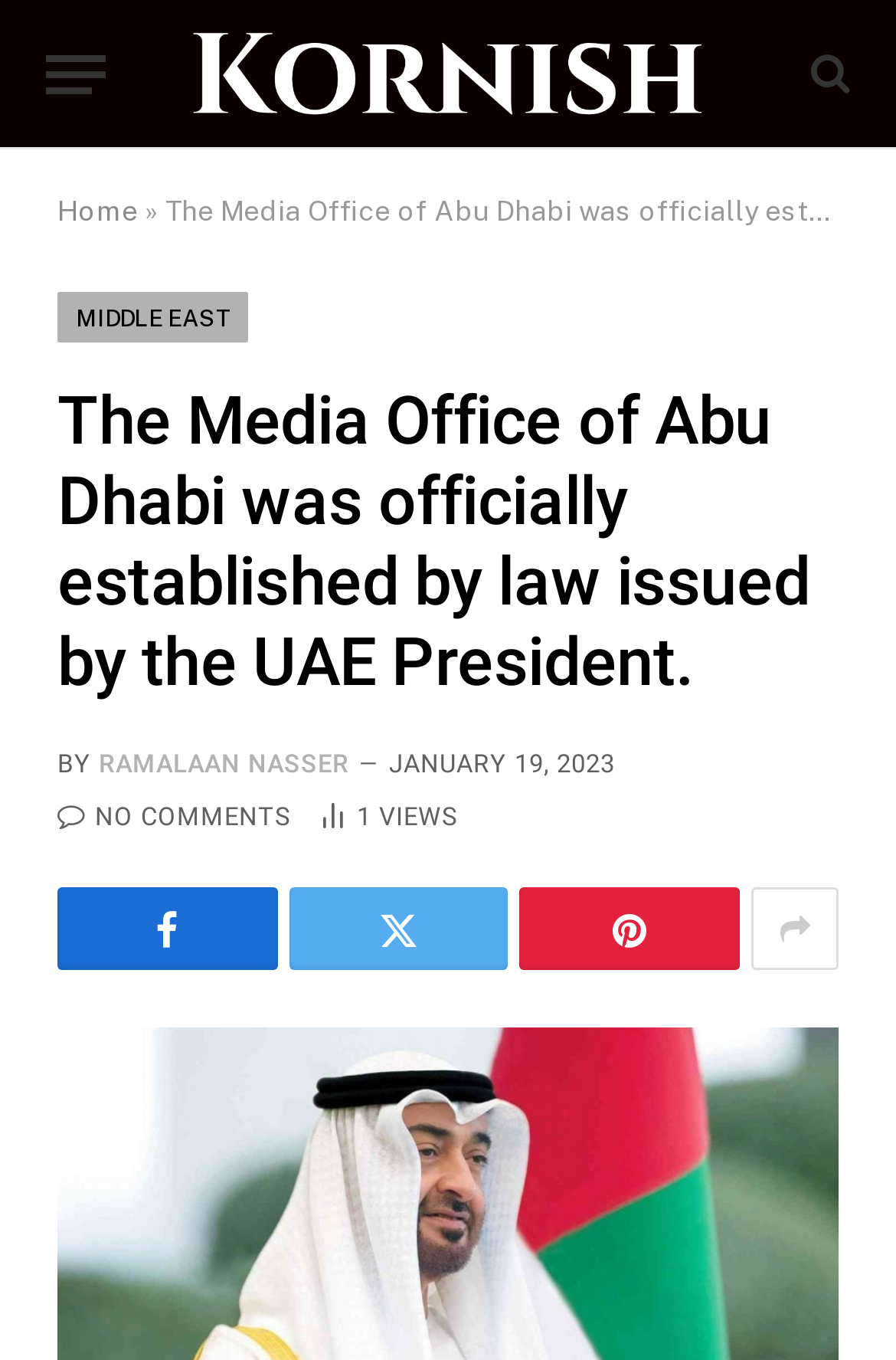What is the category of the article?
Look at the image and respond to the question as thoroughly as possible.

I found the answer by looking at the link element on the webpage that has the text content 'MIDDLE EAST', which is likely to be the category or topic of the article.